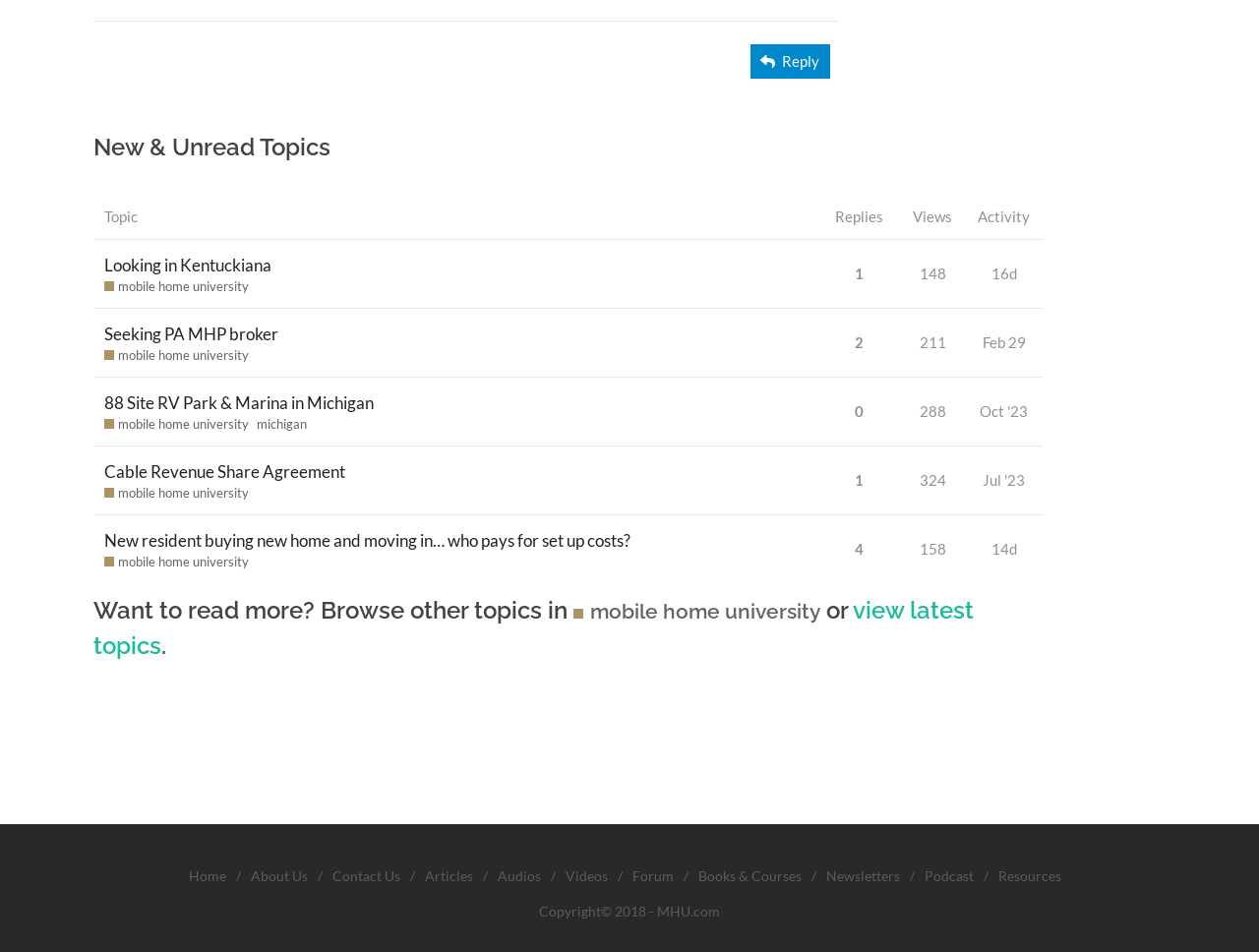Identify the bounding box for the UI element described as: "Feb 29". Ensure the coordinates are four float numbers between 0 and 1, formatted as [left, top, right, bottom].

[0.776, 0.335, 0.819, 0.385]